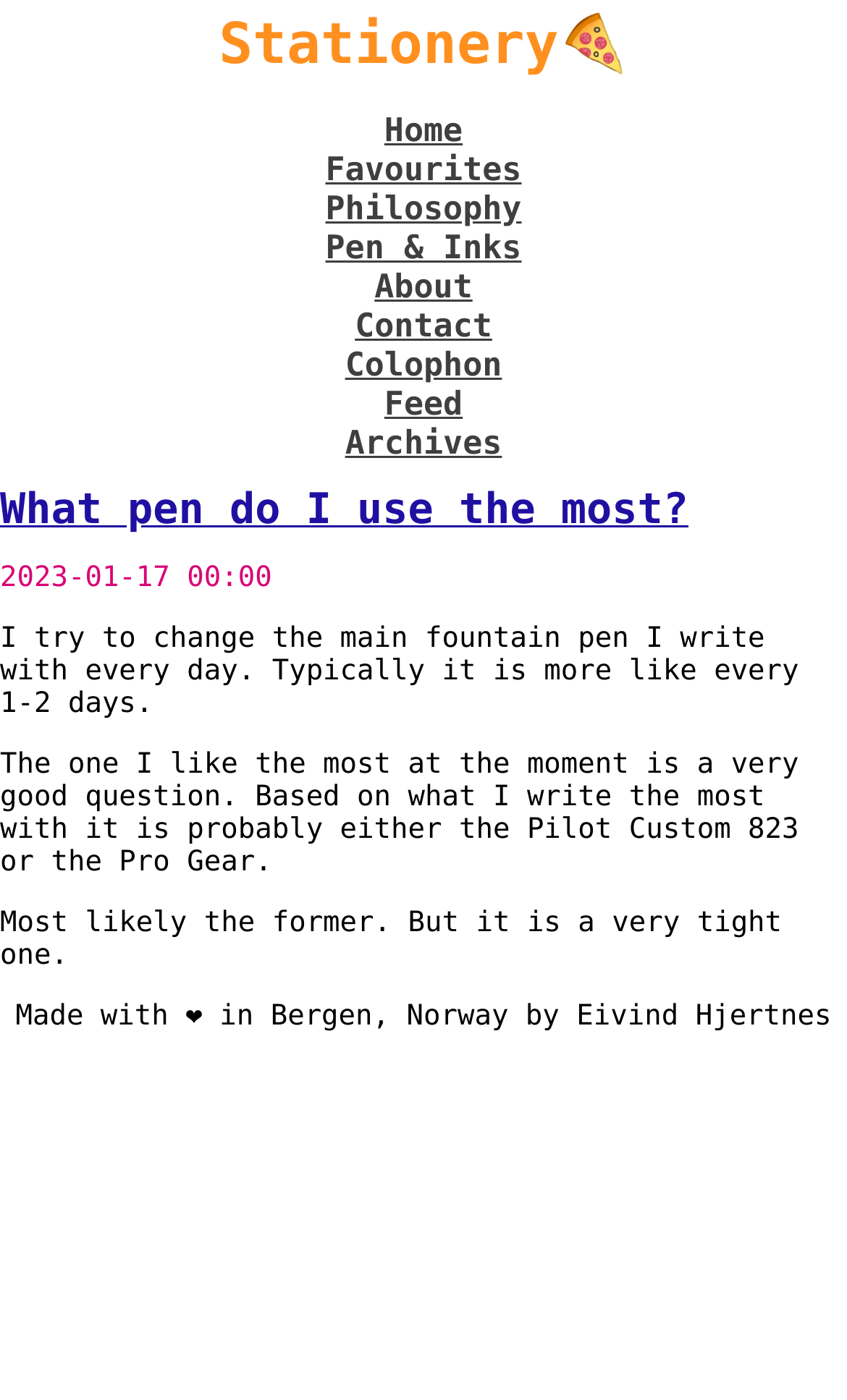Please find the bounding box coordinates of the element's region to be clicked to carry out this instruction: "read about Philosophy".

[0.384, 0.135, 0.616, 0.163]